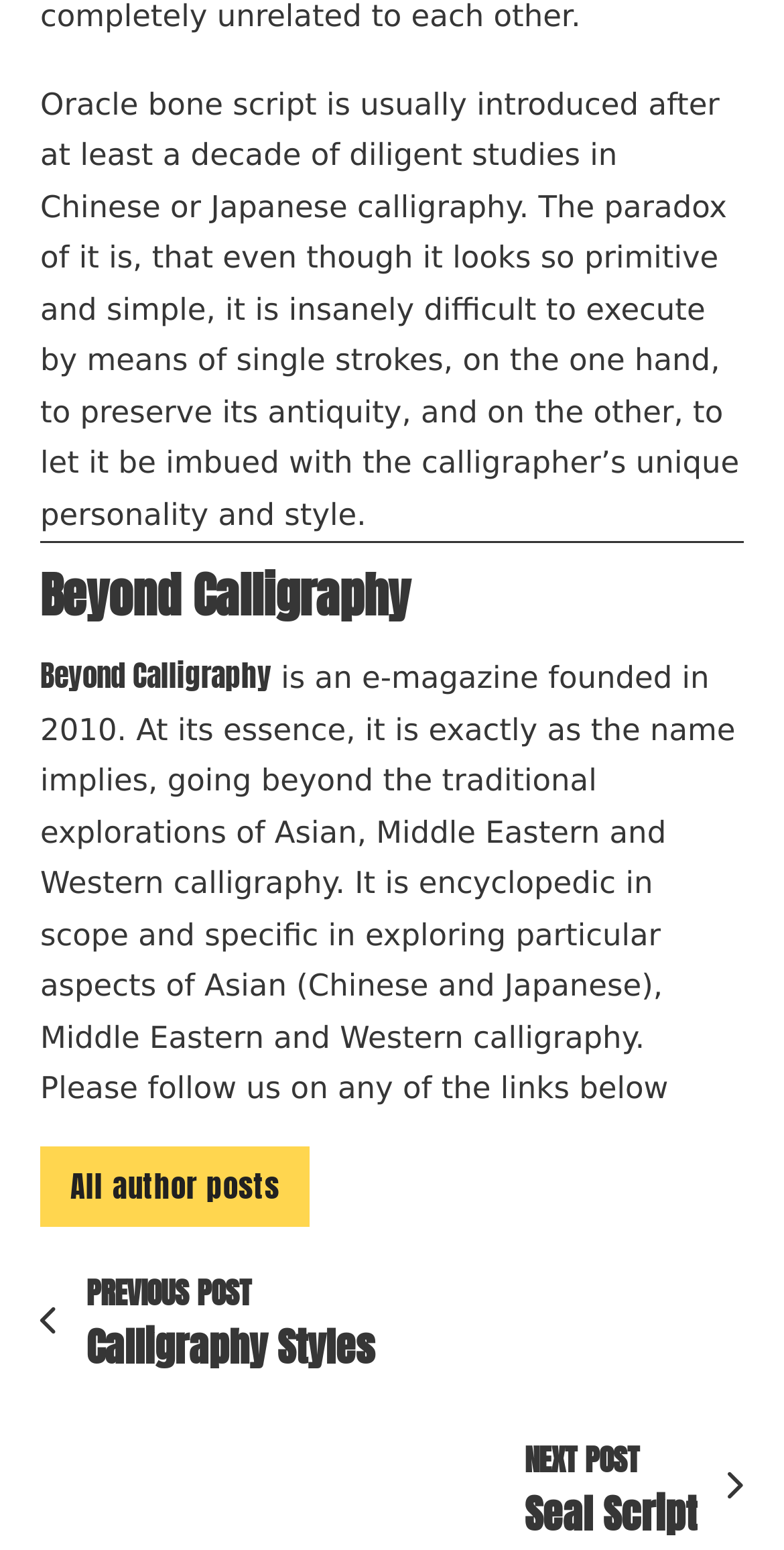Give a one-word or short phrase answer to this question: 
What is the name of the e-magazine?

Beyond Calligraphy